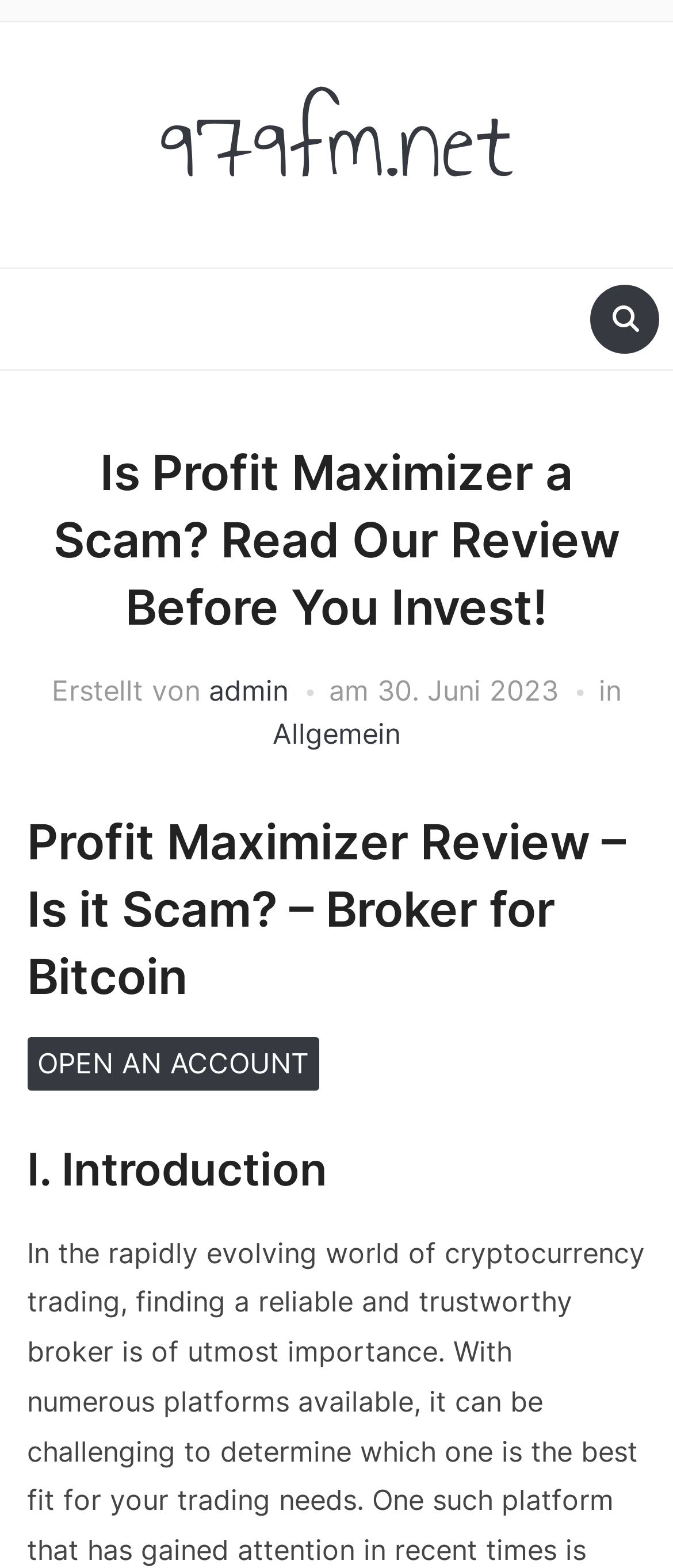Respond to the question below with a single word or phrase: What is the date of the article?

30. Juni 2023